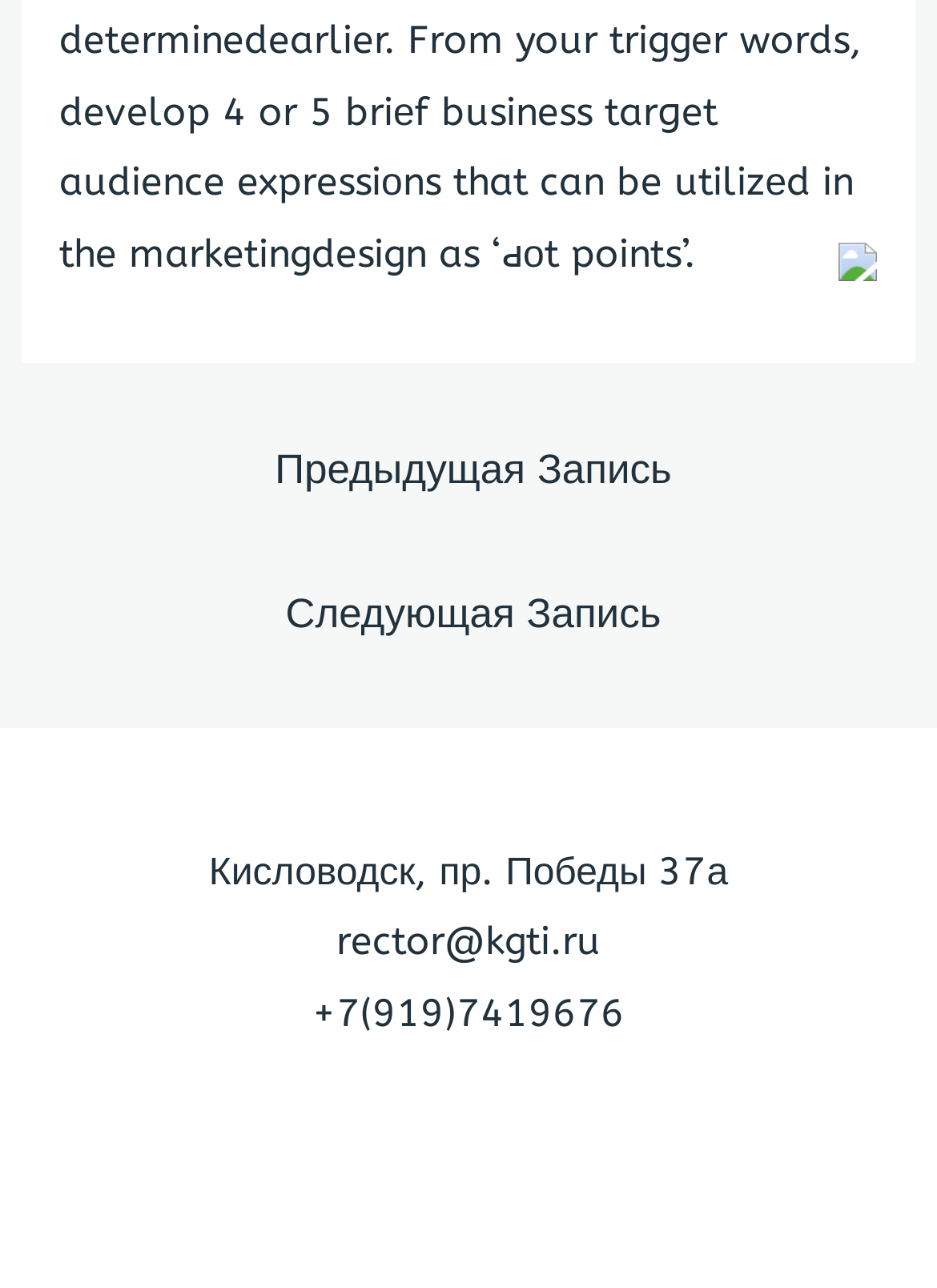Extract the bounding box coordinates for the HTML element that matches this description: "rector@kgti.ru". The coordinates should be four float numbers between 0 and 1, i.e., [left, top, right, bottom].

[0.359, 0.713, 0.641, 0.749]